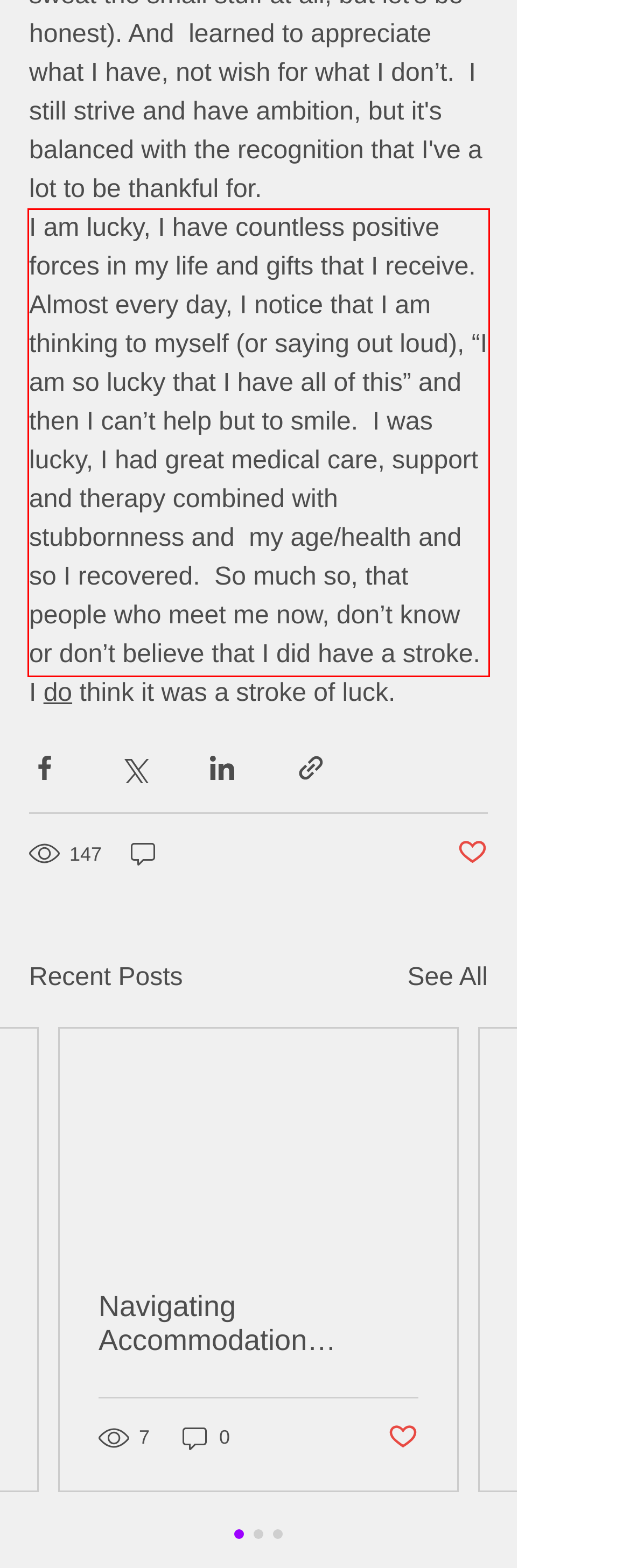Using the provided screenshot, read and generate the text content within the red-bordered area.

I am lucky, I have countless positive forces in my life and gifts that I receive. Almost every day, I notice that I am thinking to myself (or saying out loud), “I am so lucky that I have all of this” and then I can’t help but to smile. I was lucky, I had great medical care, support and therapy combined with stubbornness and my age/health and so I recovered. So much so, that people who meet me now, don’t know or don’t believe that I did have a stroke.